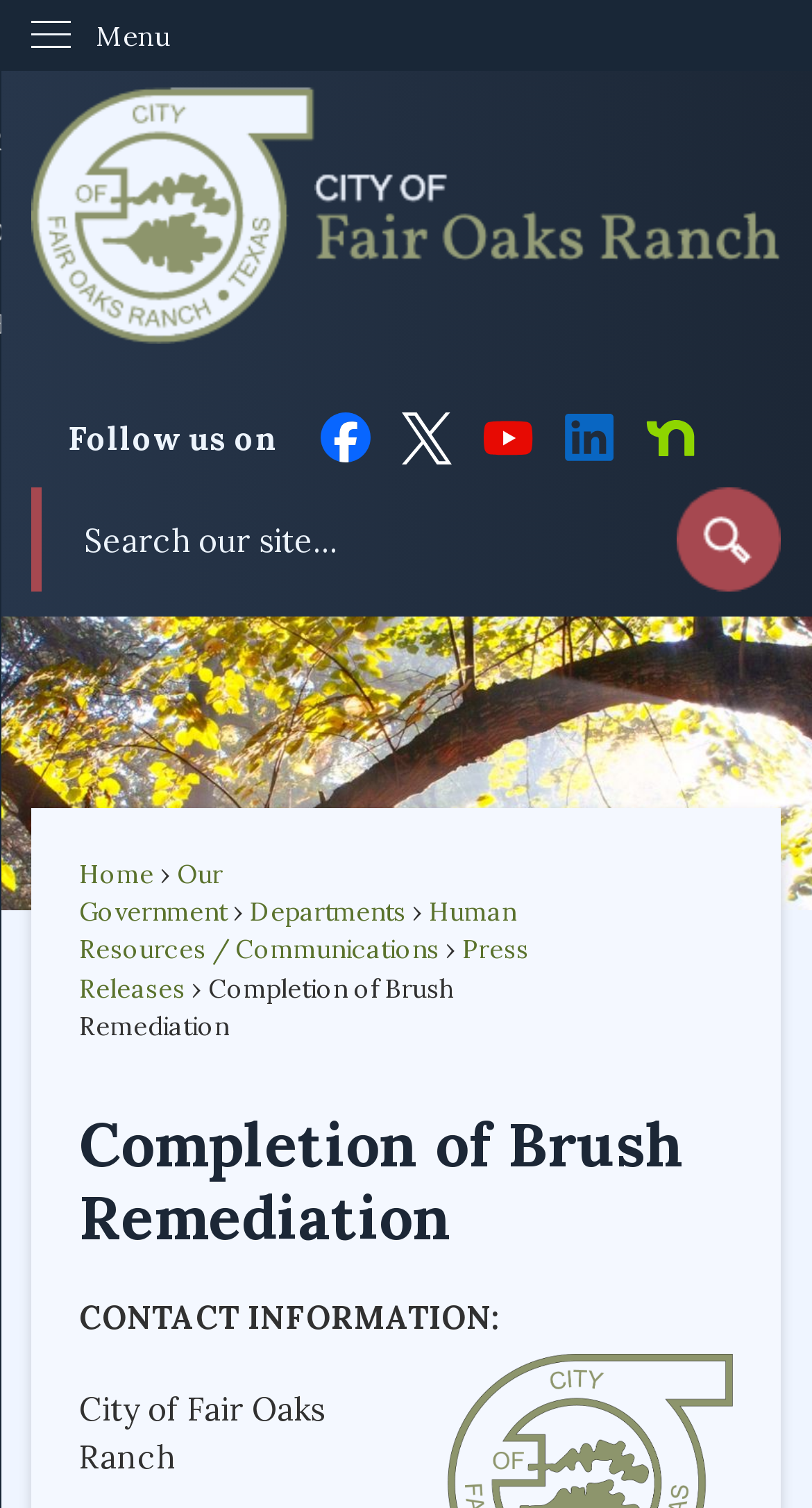Determine the bounding box coordinates of the clickable region to execute the instruction: "Follow us on Facebook". The coordinates should be four float numbers between 0 and 1, denoted as [left, top, right, bottom].

[0.394, 0.269, 0.455, 0.307]